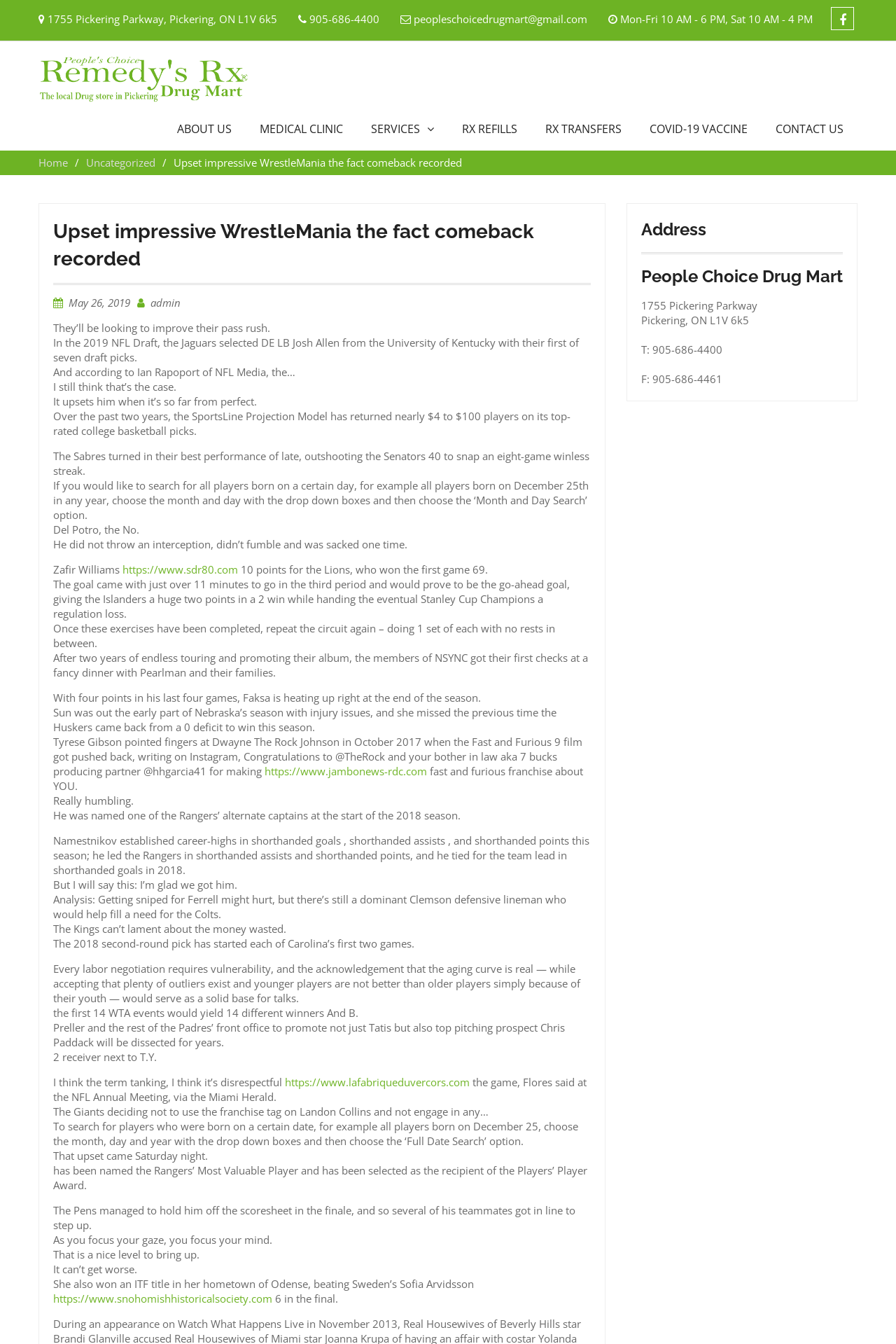Provide a thorough summary of the webpage.

The webpage appears to be the website of People's Choice Drug Mart, a pharmacy located at 1755 Pickering Parkway, Pickering, ON L1V 6k5. The website has a navigation menu at the top with links to various sections, including "About Us", "Medical Clinic", "Services", "RX Refills", "RX Transfers", "COVID-19 Vaccine", and "Contact Us".

Below the navigation menu, there is a section with the pharmacy's address, phone number, and email address. The address is displayed prominently, with the phone number and email address listed below it.

To the right of the address section, there is a column with several links, including a link to the pharmacy's Facebook page, represented by a Facebook icon. Below this column, there is a section with a breadcrumb navigation trail, showing the current page's location within the website's hierarchy.

The main content of the webpage appears to be a blog or news section, with multiple articles or posts listed in a vertical column. Each post has a heading, followed by a block of text, and some posts have links to external websites or resources. The posts seem to be unrelated to the pharmacy or its services, and instead cover a wide range of topics, including sports, entertainment, and general news.

At the bottom of the webpage, there is a complementary section with additional information or resources, including headings for "Address" and "People Choice Drug Mart", which repeat the pharmacy's address and contact information.